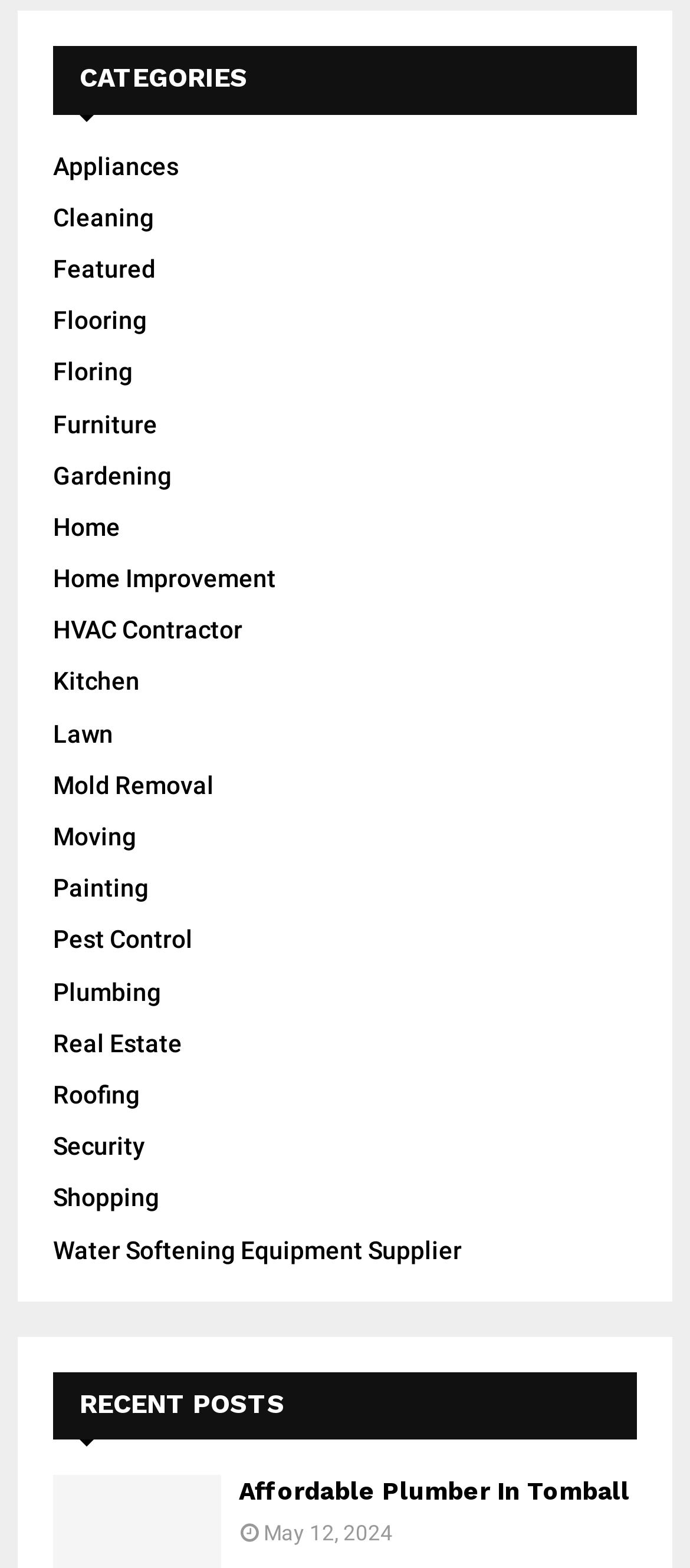Given the webpage screenshot and the description, determine the bounding box coordinates (top-left x, top-left y, bottom-right x, bottom-right y) that define the location of the UI element matching this description: Shopping

[0.077, 0.755, 0.231, 0.773]